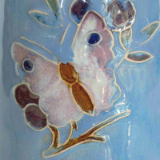Provide a brief response to the question using a single word or phrase: 
Who designed the Royal Doulton stoneware vase?

Lily Partington